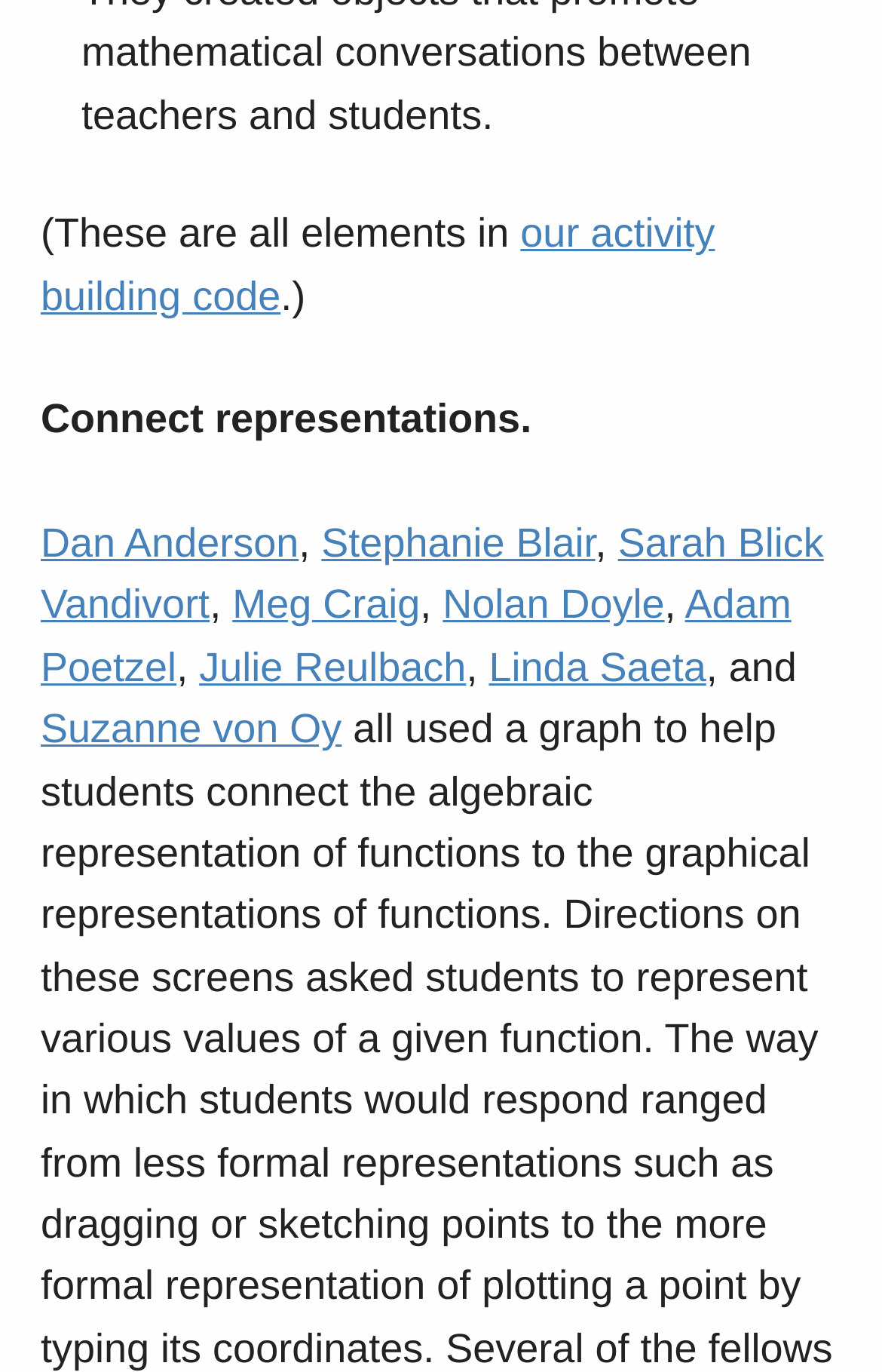Based on the image, provide a detailed and complete answer to the question: 
What is the activity building code about?

Based on the text on the webpage, it seems that the activity building code is related to connecting representations. This is inferred from the sentence 'These are all elements in our activity building code.' which suggests that the code is used for connecting representations.